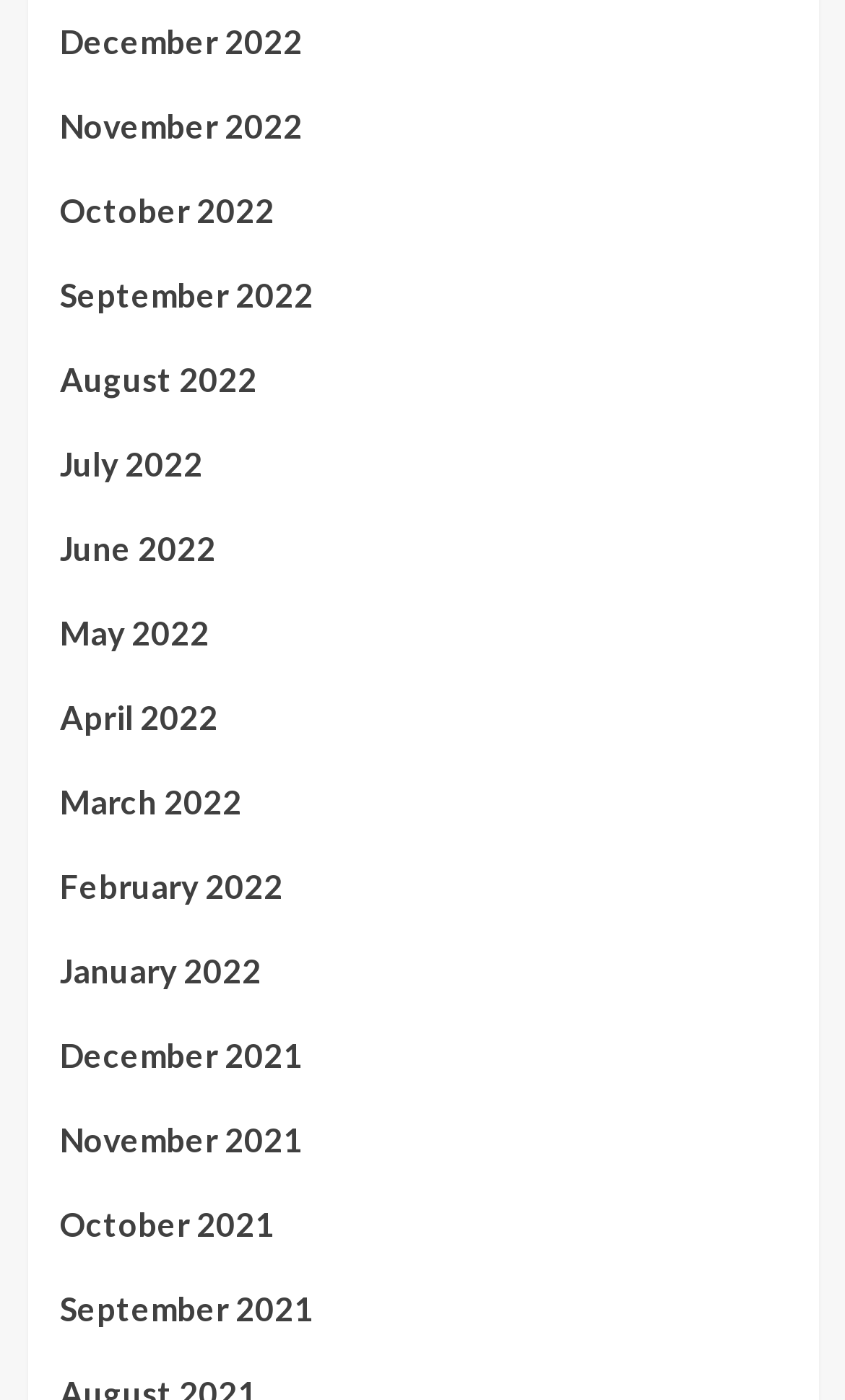Identify the bounding box coordinates for the region to click in order to carry out this instruction: "View October 2022". Provide the coordinates using four float numbers between 0 and 1, formatted as [left, top, right, bottom].

[0.071, 0.131, 0.929, 0.191]